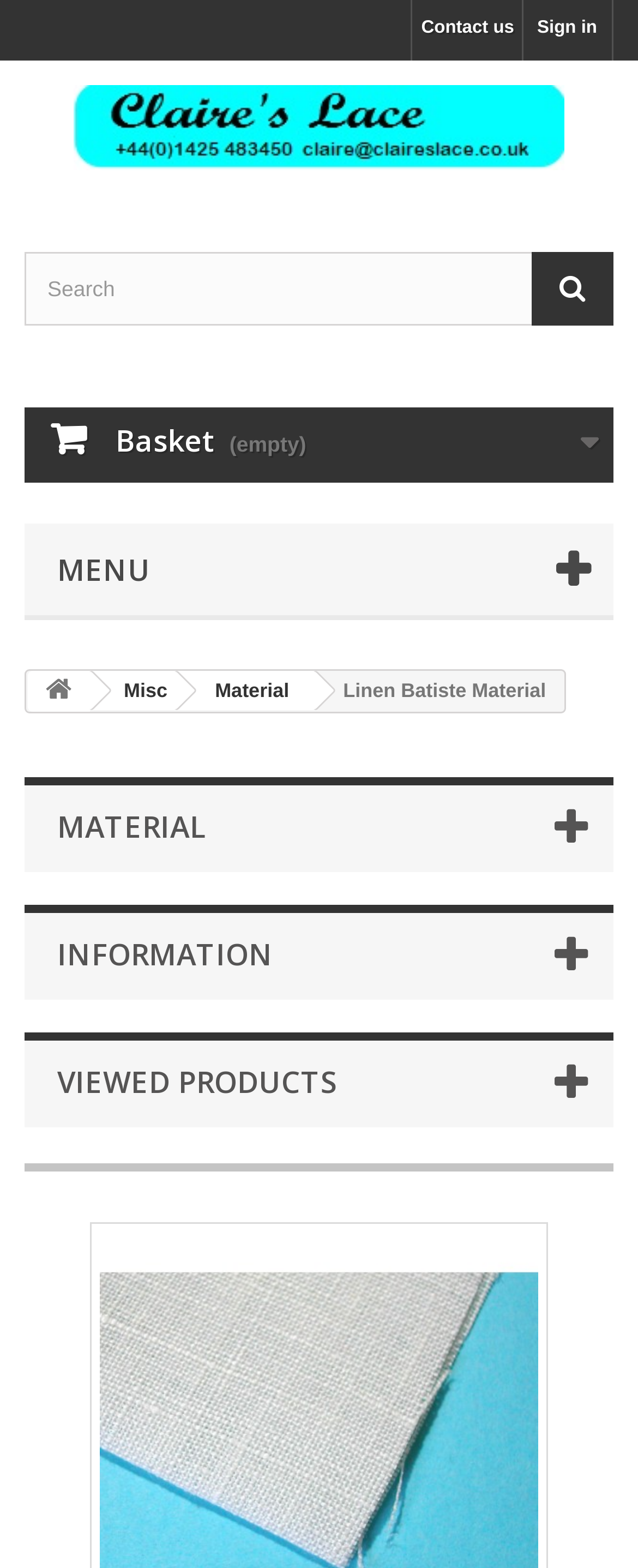What is the purpose of the search box?
Provide a one-word or short-phrase answer based on the image.

To search products